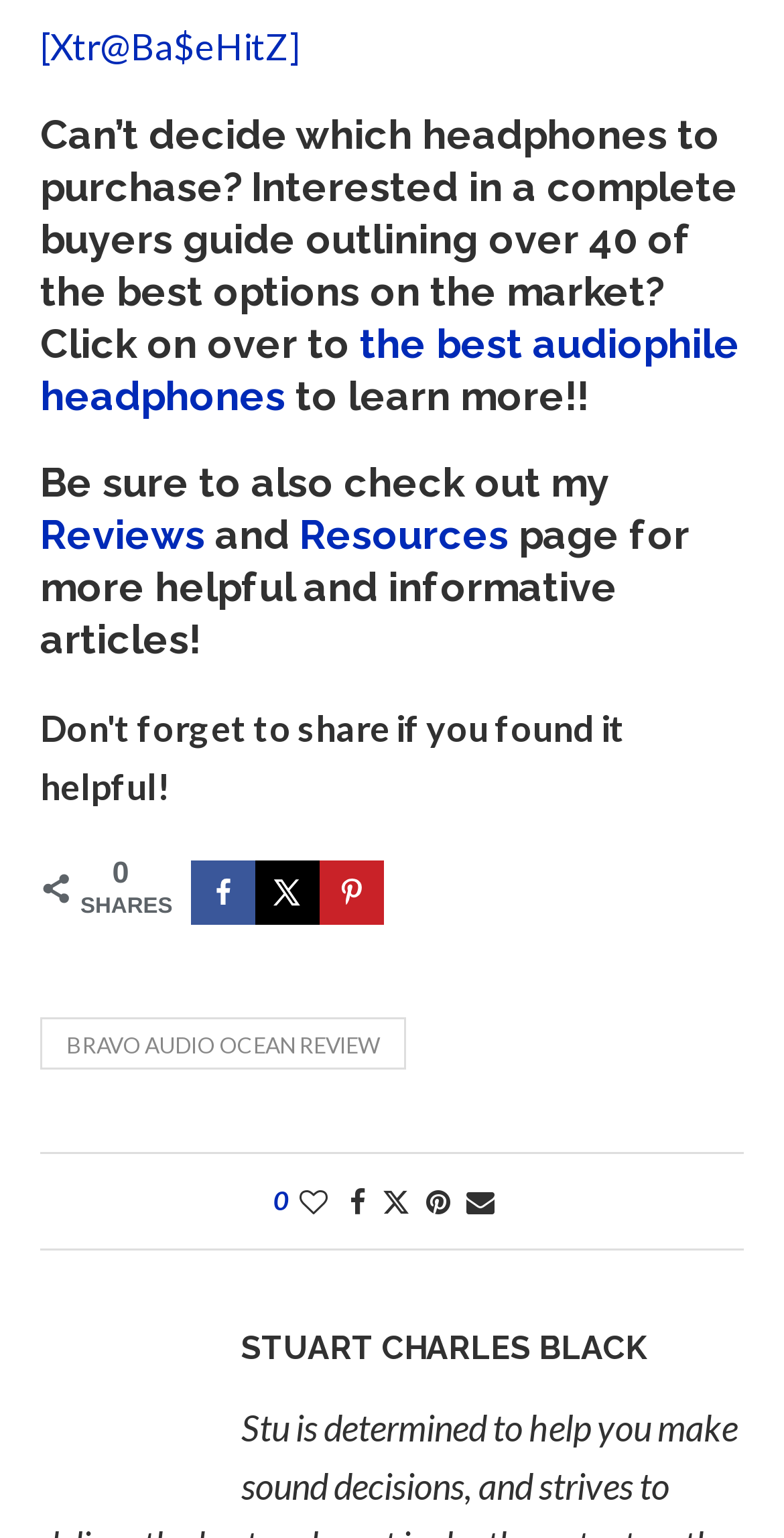Identify the bounding box coordinates for the region to click in order to carry out this instruction: "Click the 'Activity' button". Provide the coordinates using four float numbers between 0 and 1, formatted as [left, top, right, bottom].

None